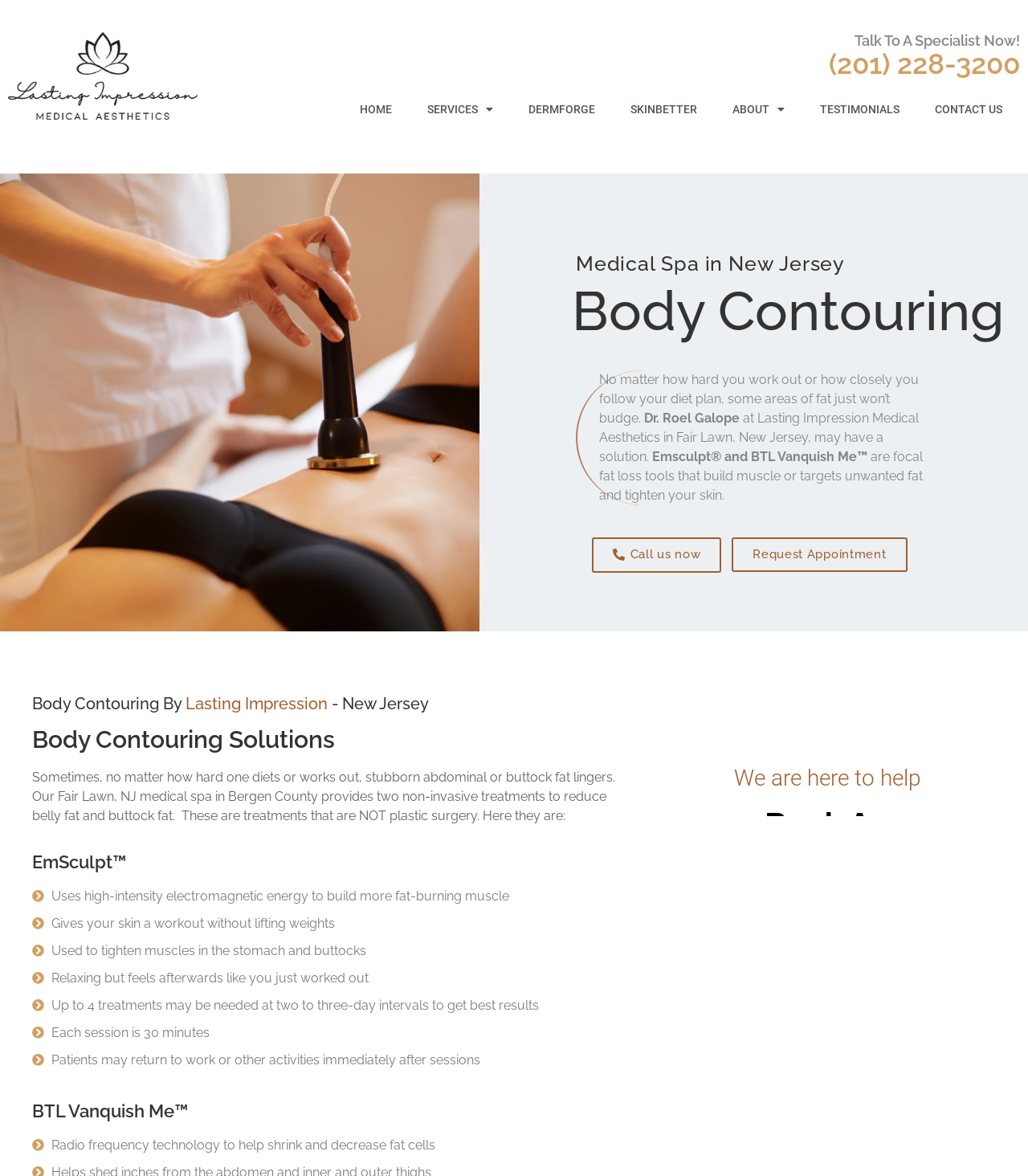What is the phone number to call for a specialist?
Using the information presented in the image, please offer a detailed response to the question.

I found the phone number by looking at the link element with the text '(201) 228-3200' which is located at the top of the webpage, next to the 'Talk To A Specialist Now!' heading.